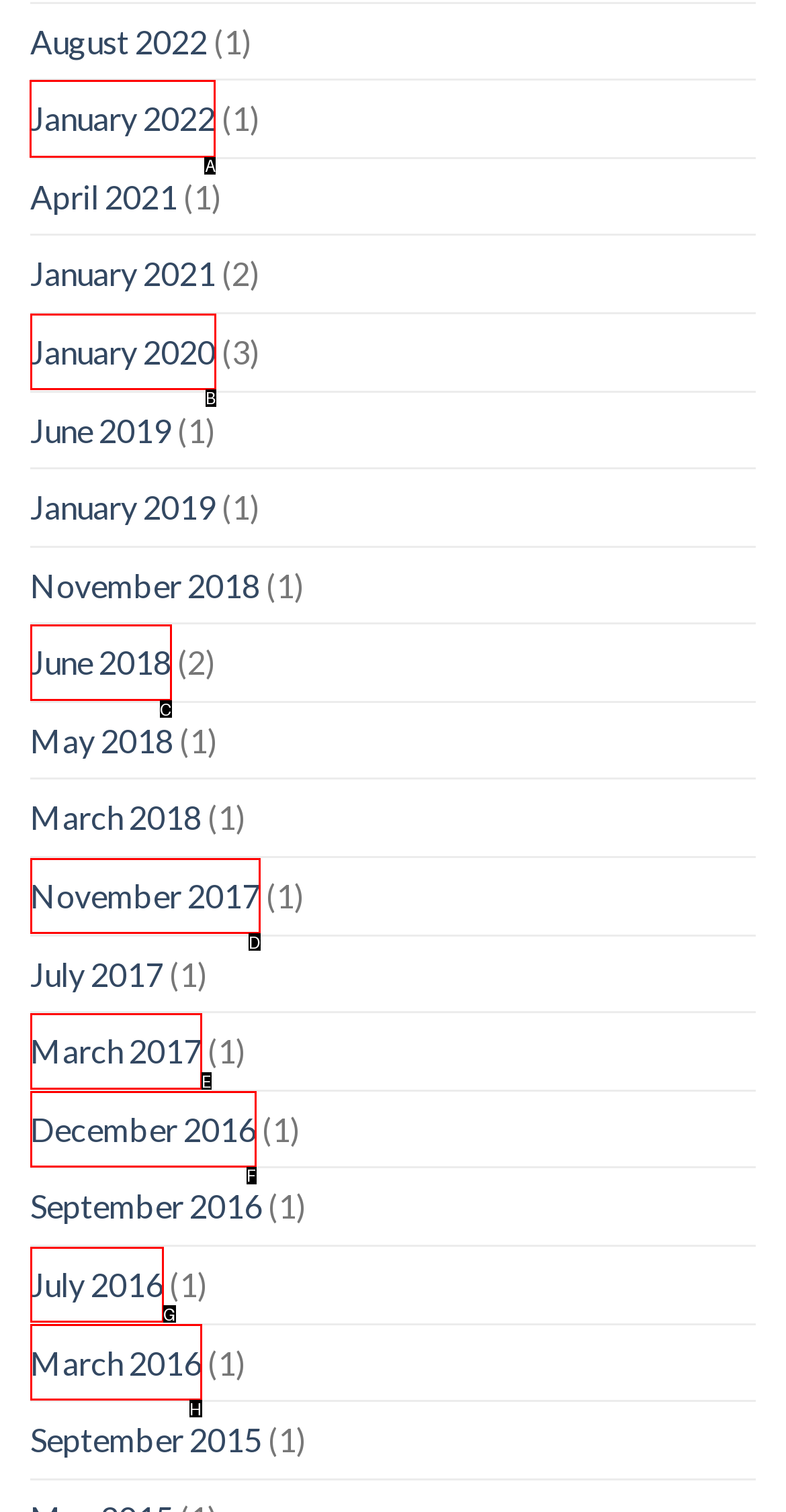From the given options, choose the one to complete the task: Go to January 2022
Indicate the letter of the correct option.

A